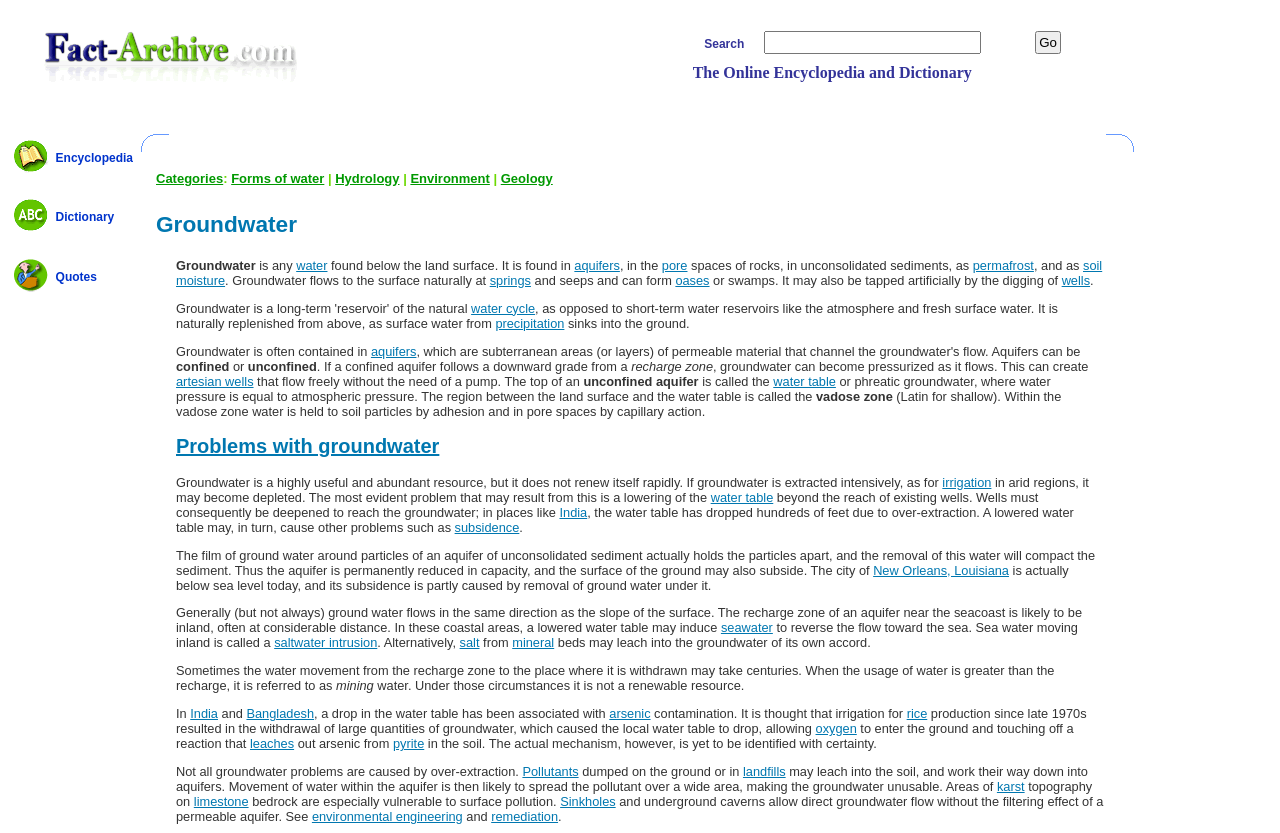Please mark the clickable region by giving the bounding box coordinates needed to complete this instruction: "Click the Go button".

[0.809, 0.037, 0.829, 0.065]